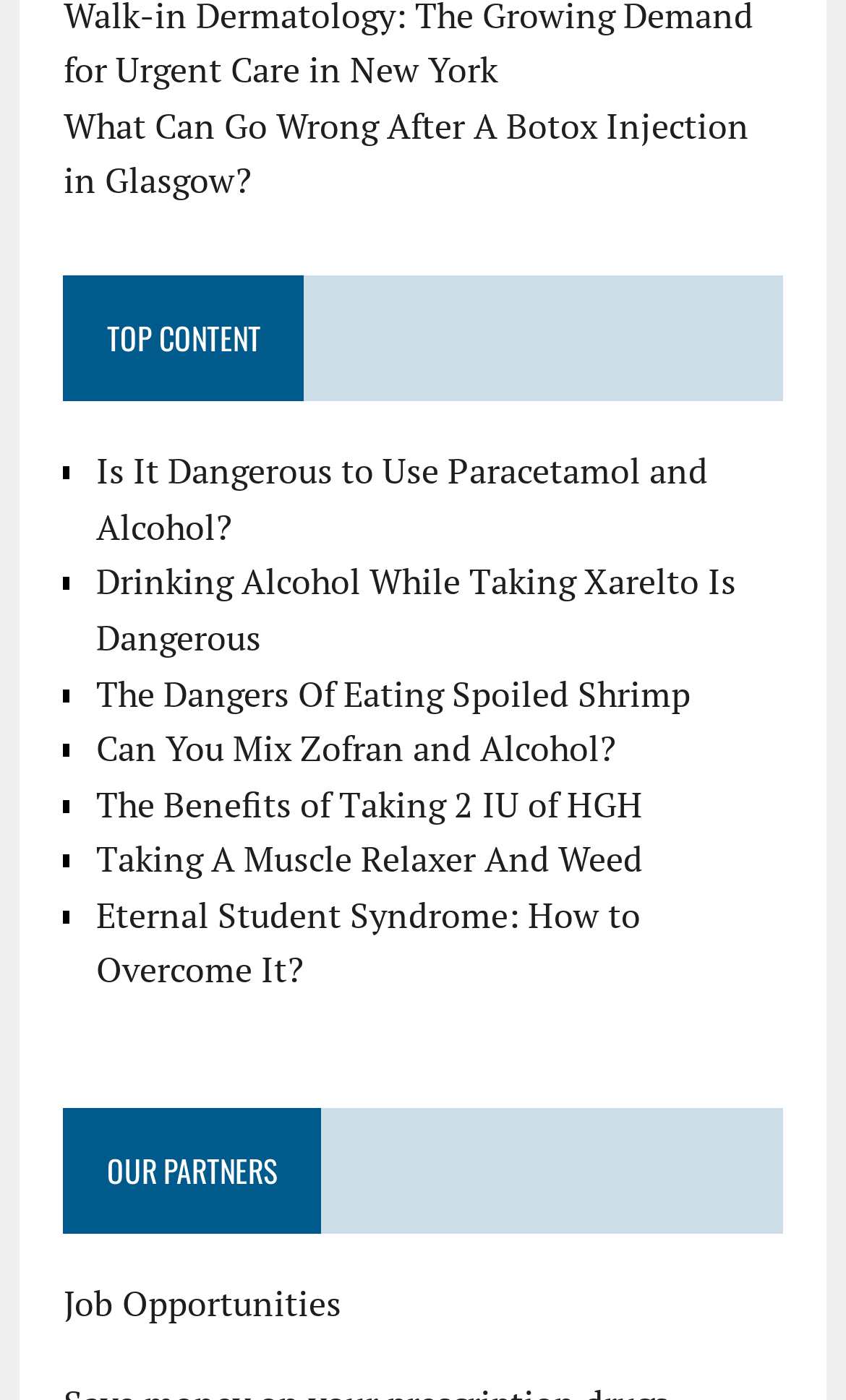Could you locate the bounding box coordinates for the section that should be clicked to accomplish this task: "Explore job opportunities".

[0.075, 0.914, 0.403, 0.948]